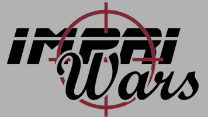Provide an in-depth description of all elements within the image.

The image features the logo of "ImpriWars," prominently displaying the brand name. The word "Impri" is styled in bold, uppercase letters, while "Wars" is written in a flowing, cursive font, creating a striking contrast. A stylized target graphic surrounds the logo, conveying themes of precision and focus, which may resonate with gaming and competitive contexts. The overall design combines a modern aesthetic with dynamic elements, likely appealing to enthusiasts of wargaming and related hobbies. The logo serves as a central visual element for the brand, reflecting its identity within the gaming community.